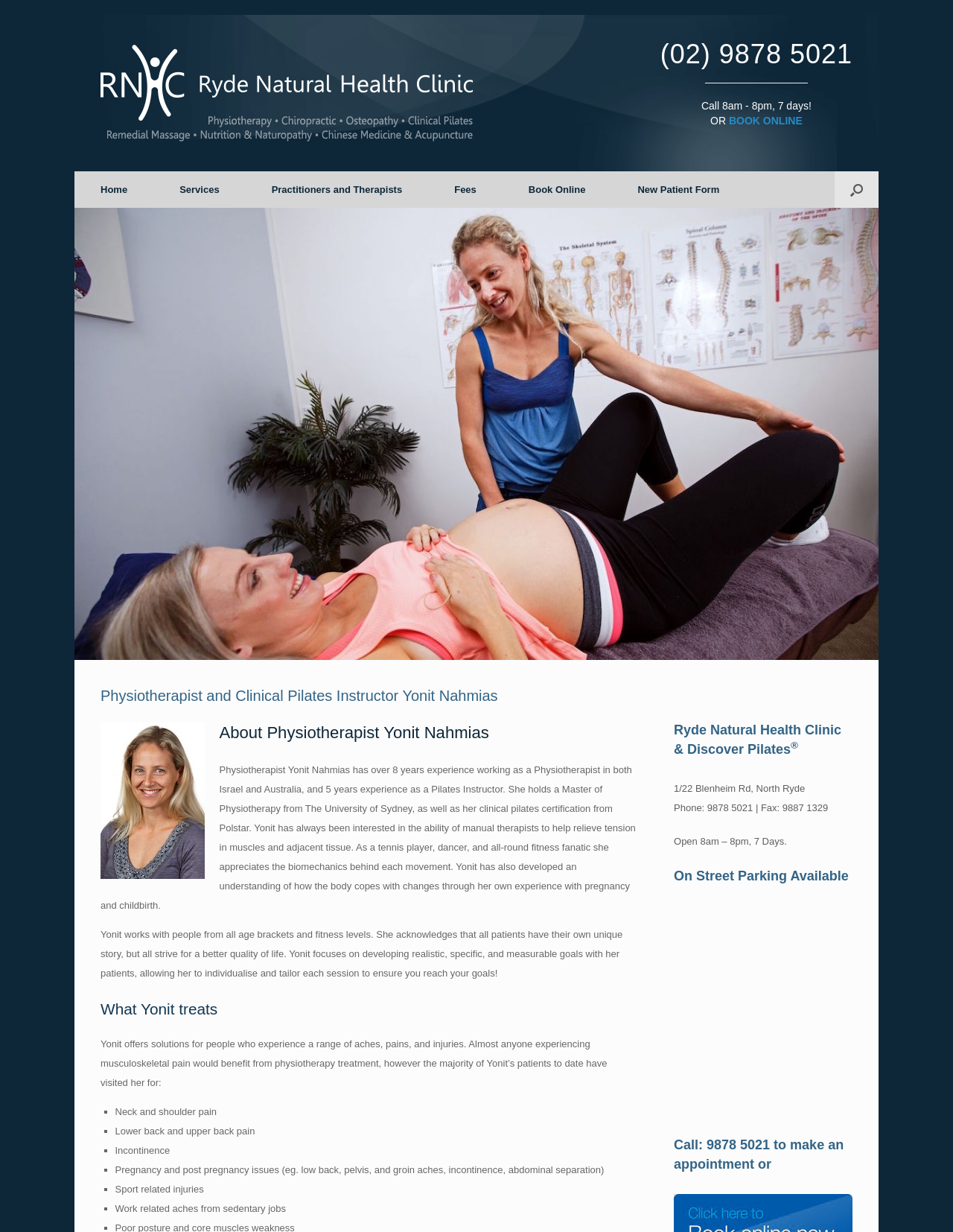Identify the bounding box for the described UI element: "Practitioners and Therapists".

[0.258, 0.139, 0.449, 0.169]